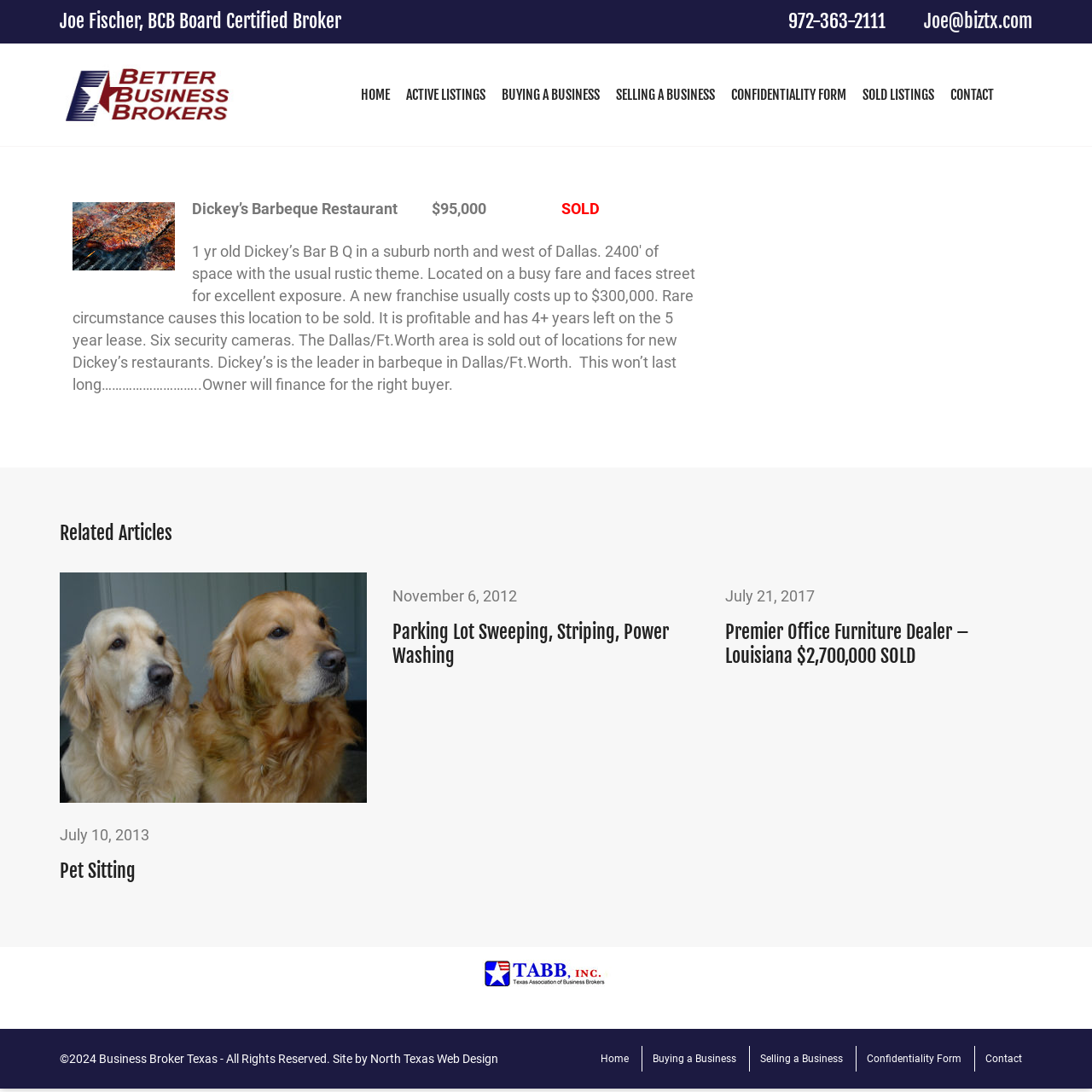Please identify the bounding box coordinates of the region to click in order to complete the task: "Read the 'Related Articles' section". The coordinates must be four float numbers between 0 and 1, specified as [left, top, right, bottom].

[0.055, 0.475, 0.945, 0.501]